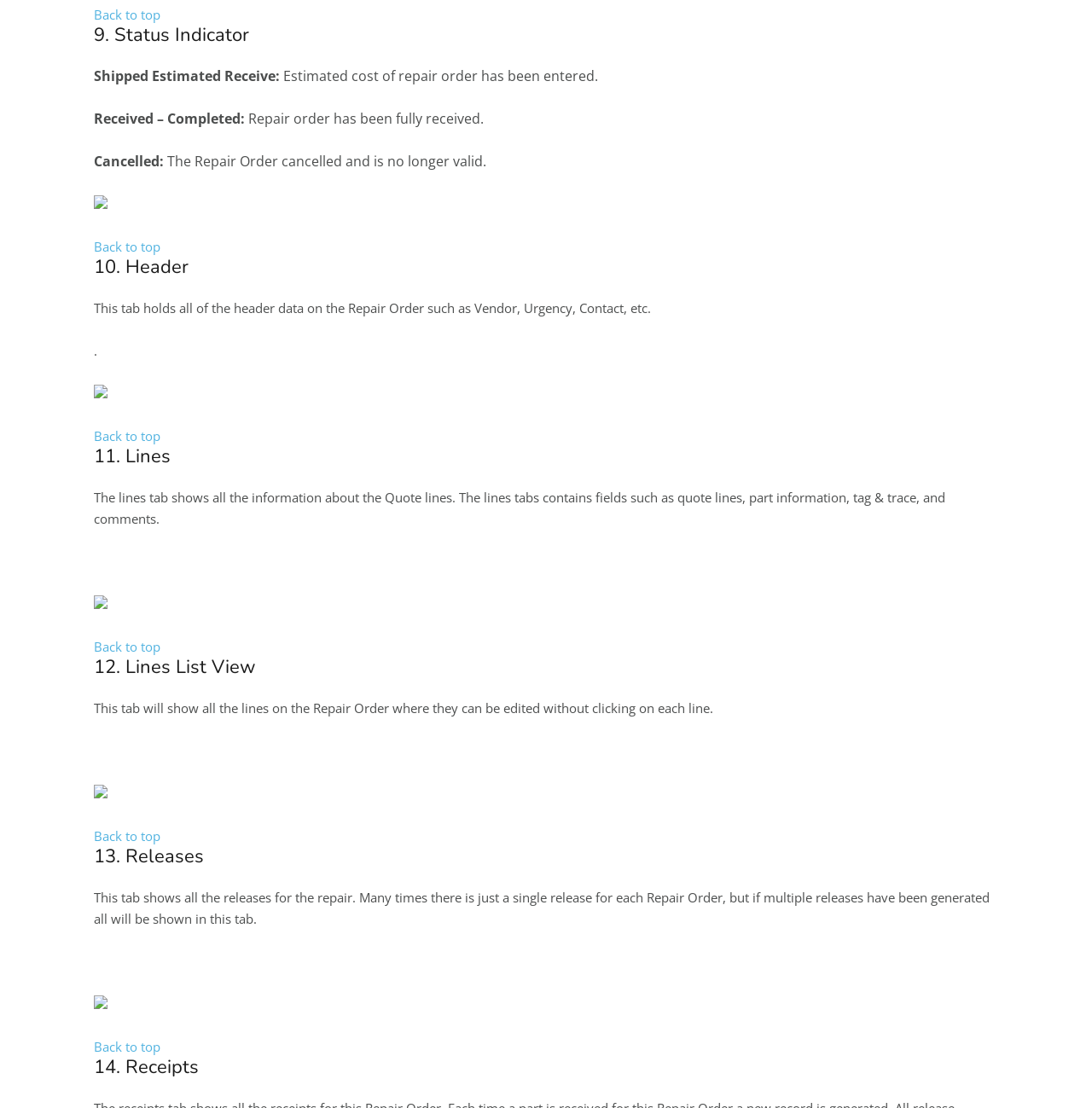What is the status of the repair order when 'Estimated cost of repair order has been entered'?
Provide an in-depth answer to the question, covering all aspects.

Based on the webpage, the text 'Estimated cost of repair order has been entered' is under the heading '9. Status Indicator' and is adjacent to the text 'Shipped Estimated Receive:', which suggests that when the estimated cost of repair order has been entered, the status of the repair order is 'Shipped'.